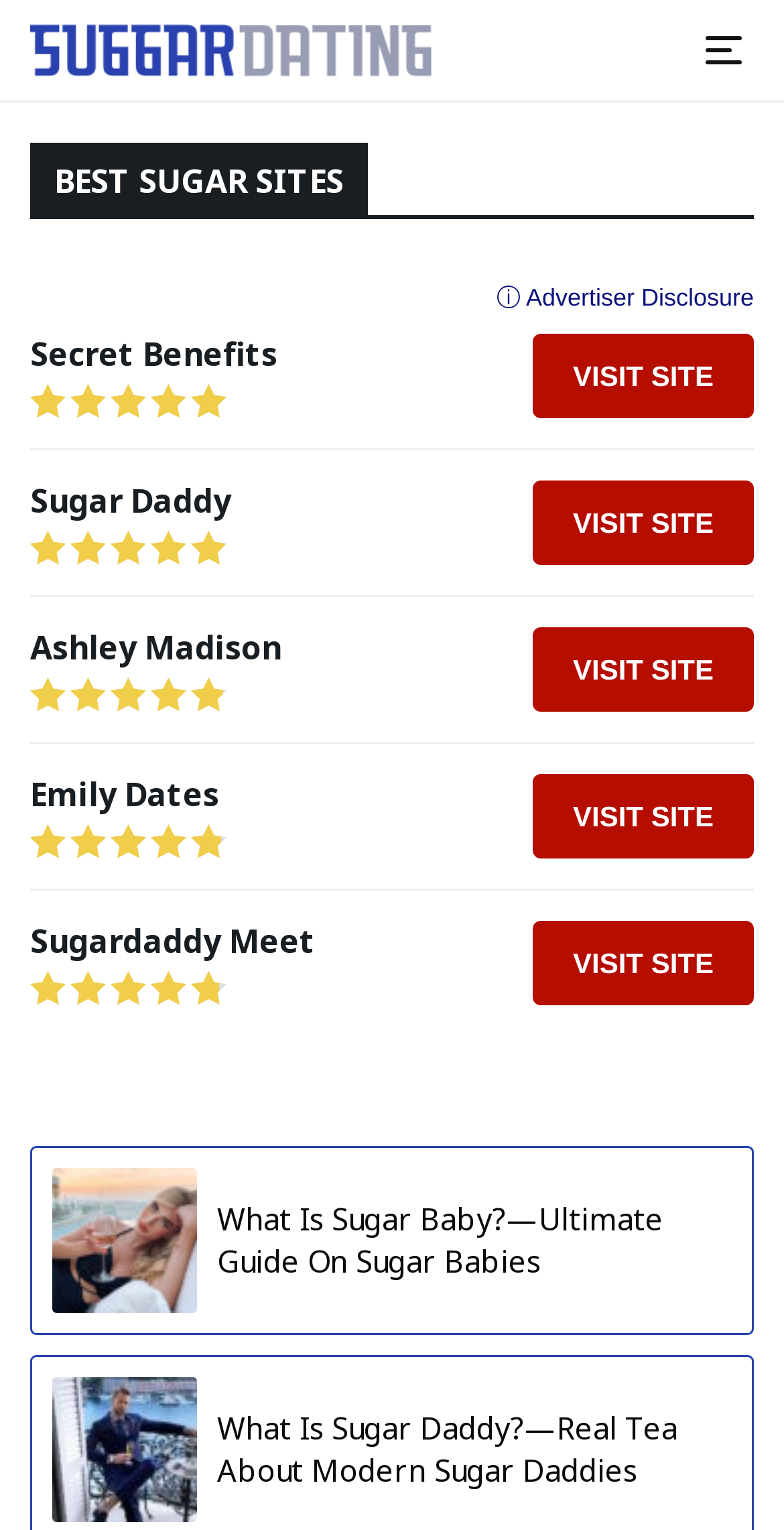What is the common theme among the reviewed sites?
Look at the image and respond with a one-word or short phrase answer.

Sugar dating